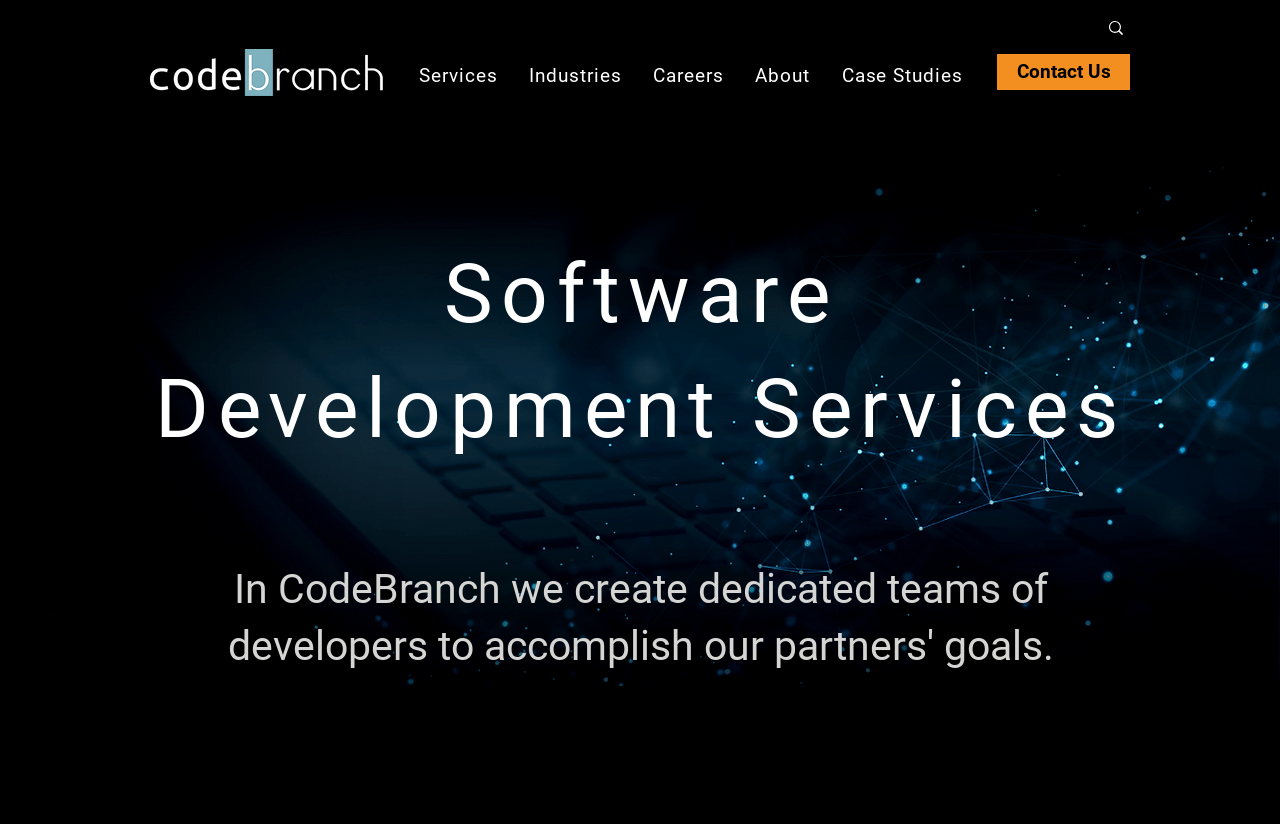Construct a comprehensive description capturing every detail on the webpage.

The webpage is about CodeBranch, a software development services company. At the top left corner, there is a CodeBranch logo, which is an image. Next to it, there is a navigation menu with several buttons and links, including "Services", "Industries", "Careers", "About", and "Case Studies". These buttons and links are aligned horizontally and take up about half of the top section of the page.

On the top right corner, there is a search bar with a search icon, which is an image, and a search box with a placeholder text "What are you looking for?". Below the search bar, there is a "Contact Us" button.

The main content of the page is divided into two sections. The top section has a heading "Software Development Services" and a subheading "In CodeBranch we create dedicated teams of developers to accomplish our partners' goals." This subheading is a brief summary of the company's mission.

The bottom section takes up most of the page and features an image that spans the entire width of the page. The image is related to software development services and has a caption "services CodeBranch".